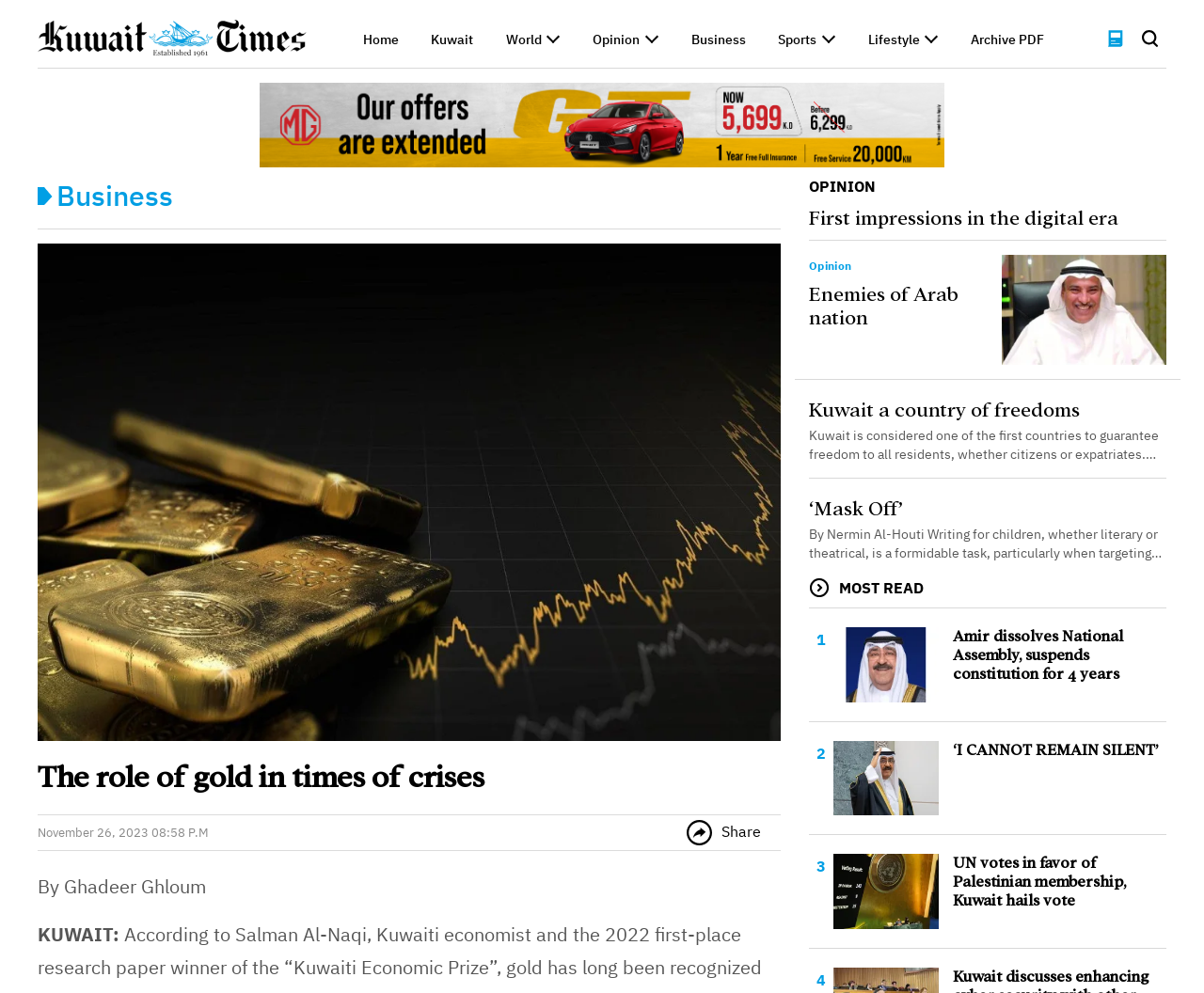Give a concise answer of one word or phrase to the question: 
What is the category of the current article?

Business